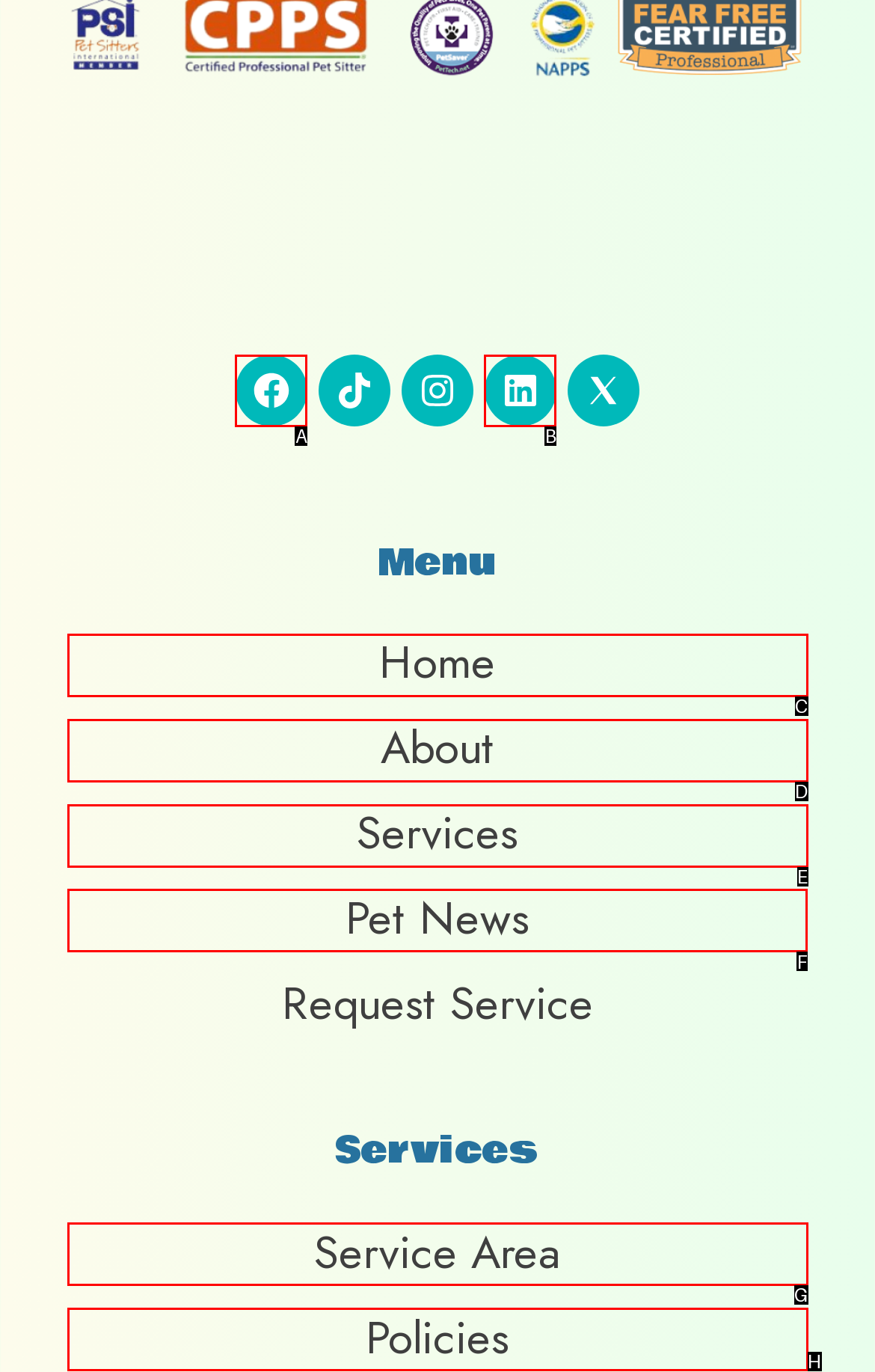From the options shown in the screenshot, tell me which lettered element I need to click to complete the task: Check Pet News.

F